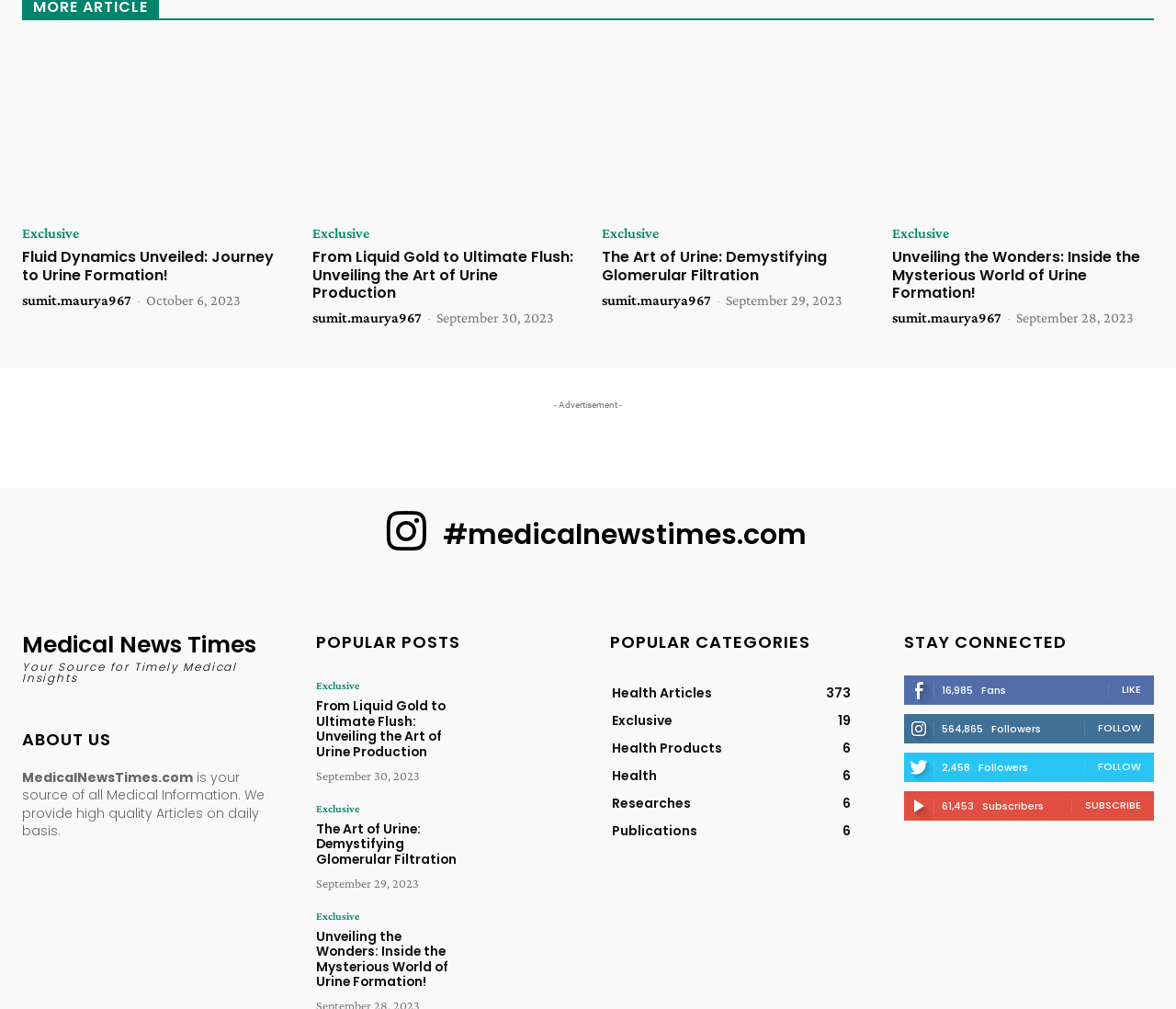Please mark the bounding box coordinates of the area that should be clicked to carry out the instruction: "Click on the 'HOME' link".

None